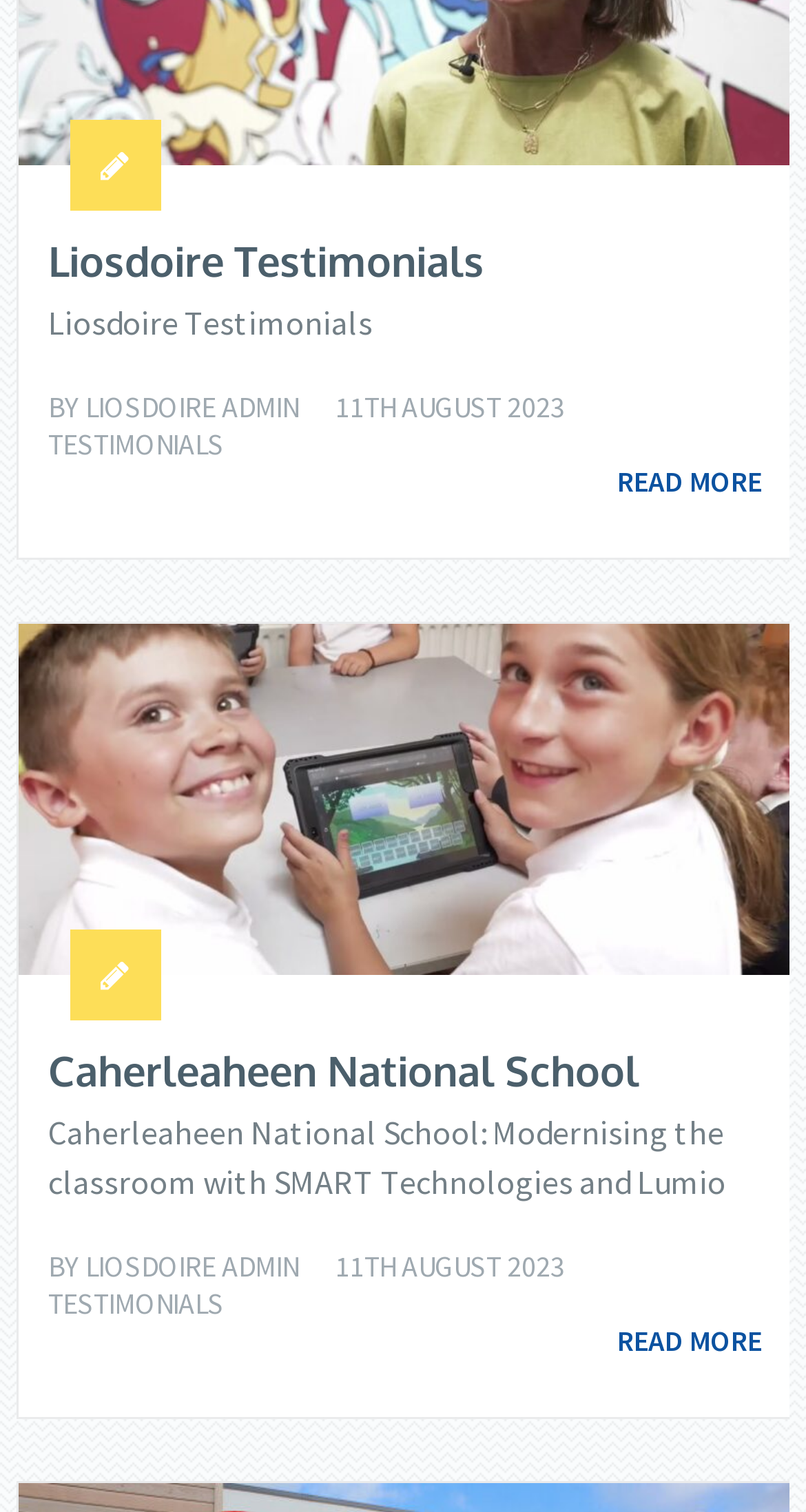Identify the bounding box for the described UI element: "Liosdoire Admin".

[0.106, 0.257, 0.37, 0.282]